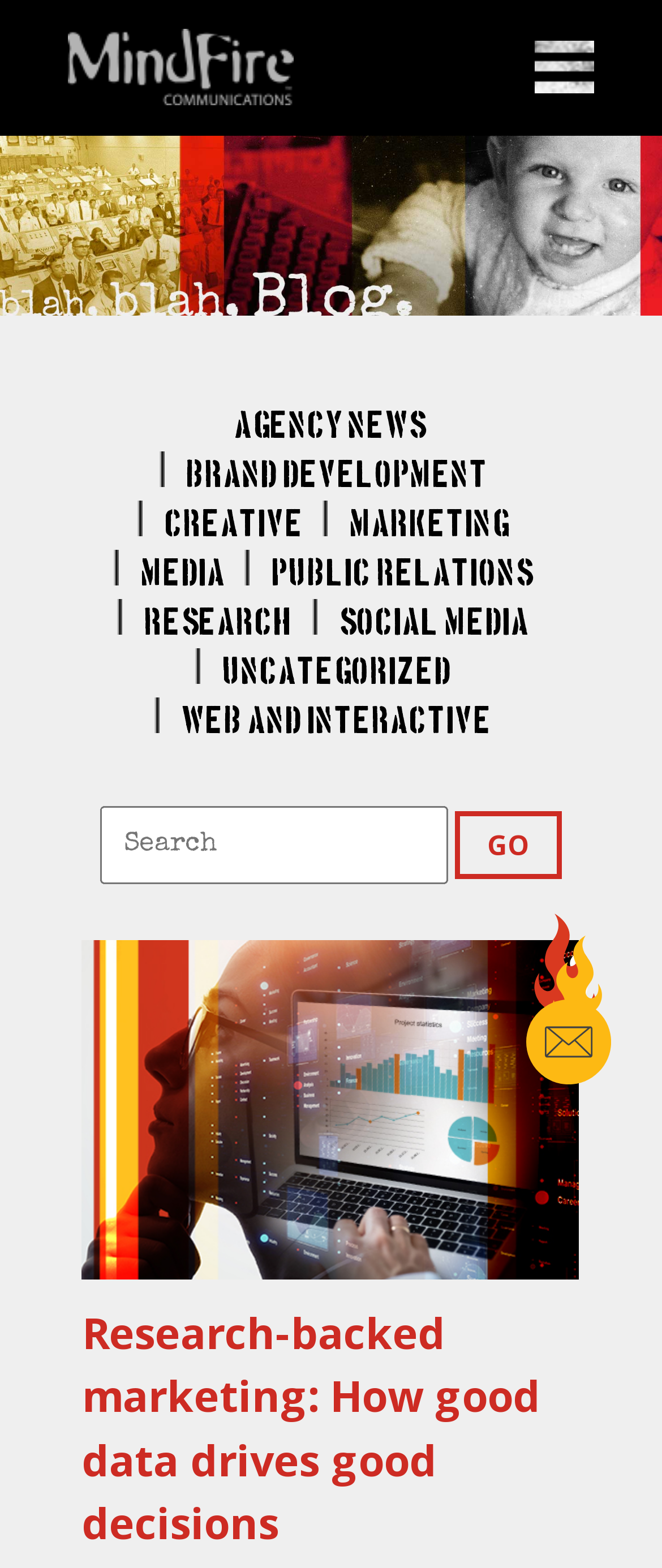From the image, can you give a detailed response to the question below:
What is the icon next to the 'Newsletter signup' link?

The 'Newsletter signup' link has two icons next to it, which are flames and an envelope. These icons are likely used to represent the newsletter signup feature.